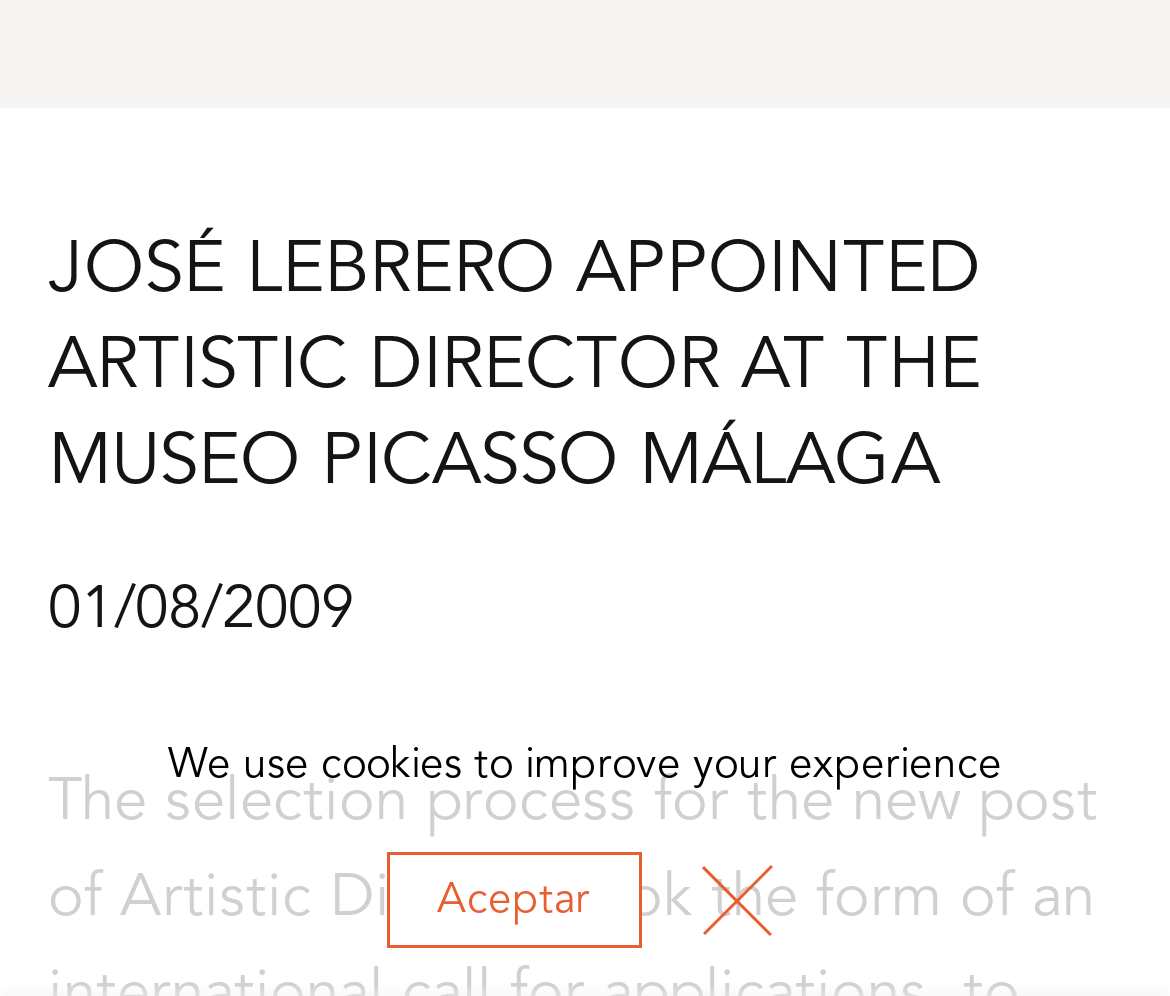For the following element description, predict the bounding box coordinates in the format (top-left x, top-left y, bottom-right x, bottom-right y). All values should be floating point numbers between 0 and 1. Description: cookies

[0.274, 0.747, 0.395, 0.789]